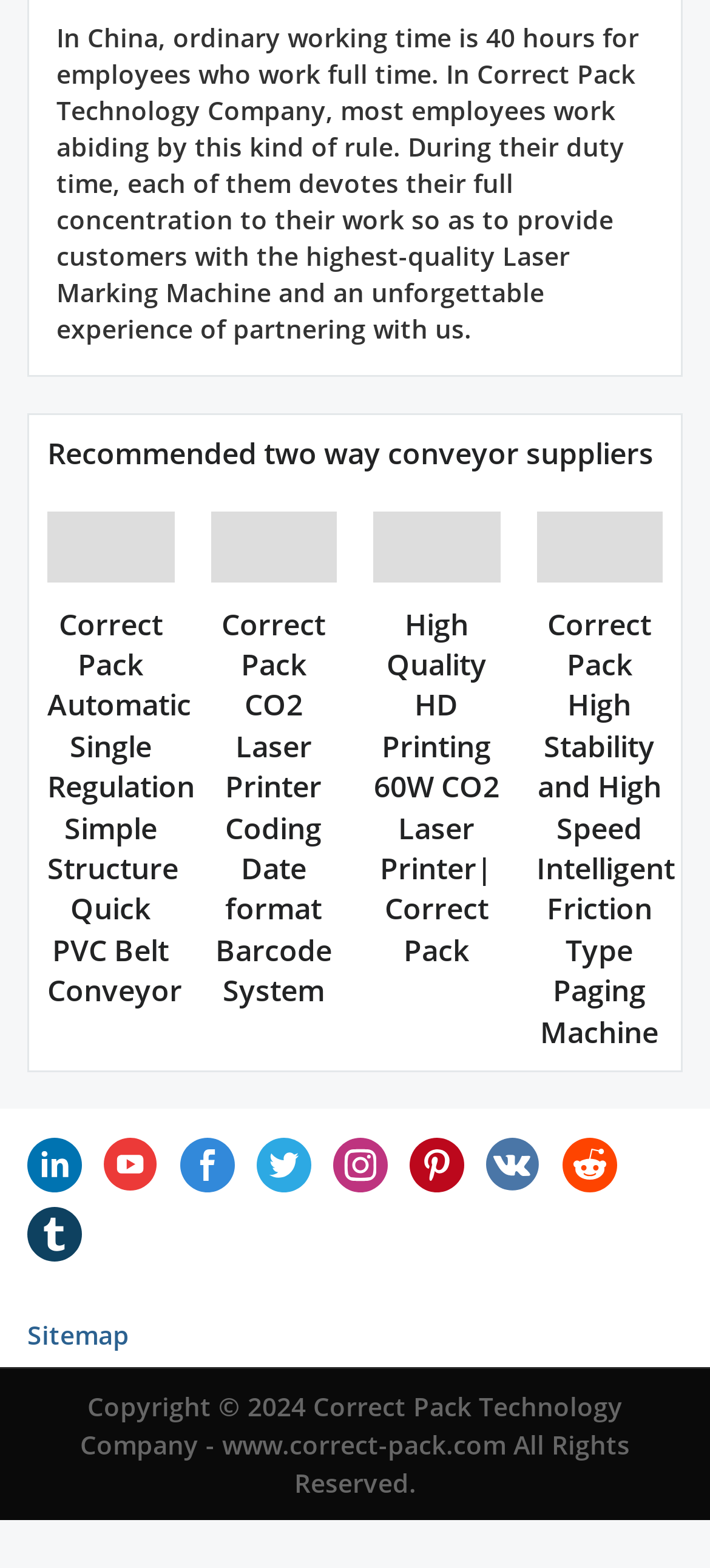Locate the bounding box coordinates of the area to click to fulfill this instruction: "Click on the link to Correct Pack Automatic Single Regulation Simple Structure Quick PVC Belt Conveyor". The bounding box should be presented as four float numbers between 0 and 1, in the order [left, top, right, bottom].

[0.067, 0.385, 0.274, 0.645]